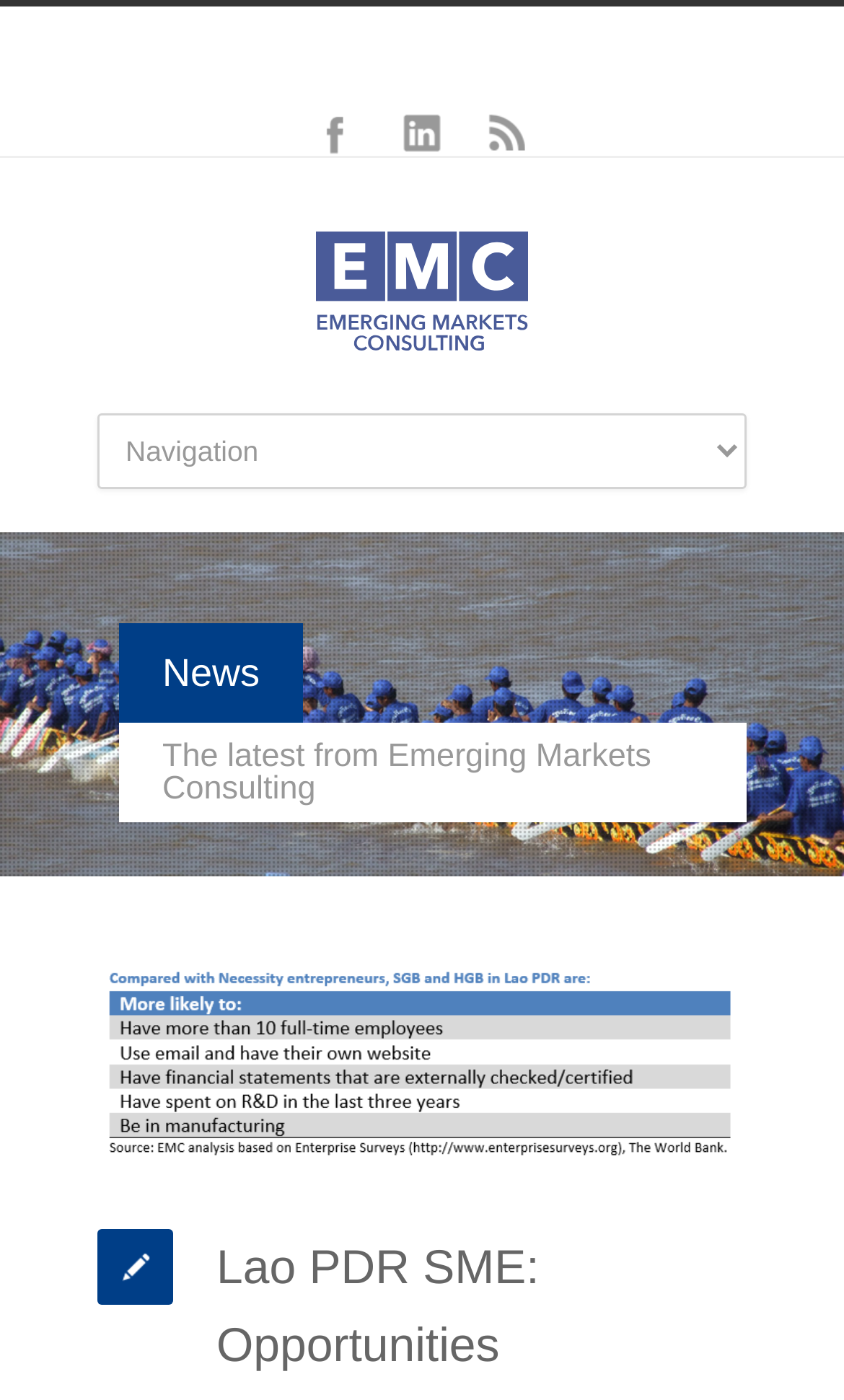Please find the bounding box coordinates (top-left x, top-left y, bottom-right x, bottom-right y) in the screenshot for the UI element described as follows: alt="EMC Consulting"

[0.374, 0.224, 0.626, 0.258]